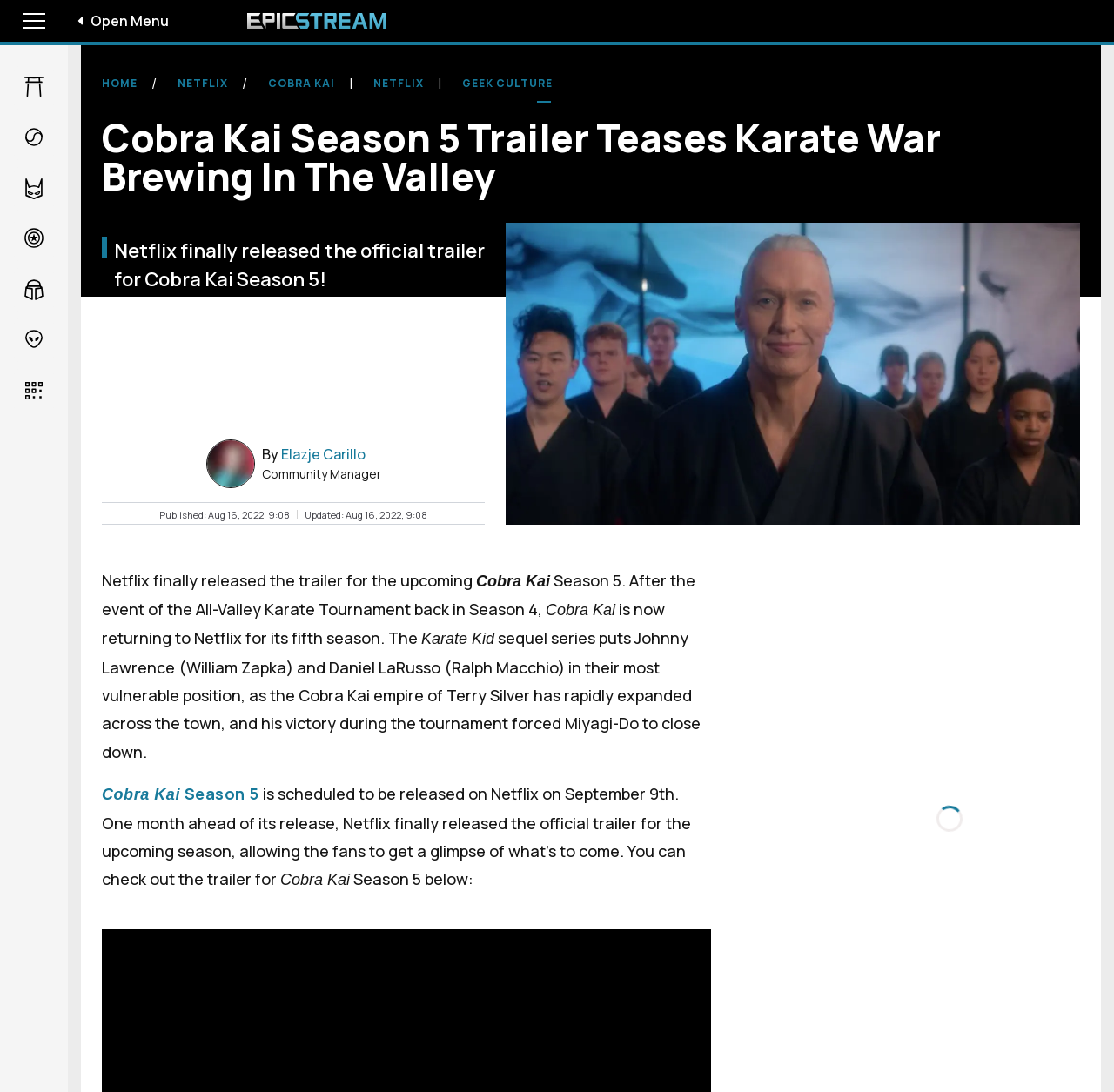Identify the bounding box coordinates of the clickable region necessary to fulfill the following instruction: "Explore Anime". The bounding box coordinates should be four float numbers between 0 and 1, i.e., [left, top, right, bottom].

[0.012, 0.061, 0.048, 0.1]